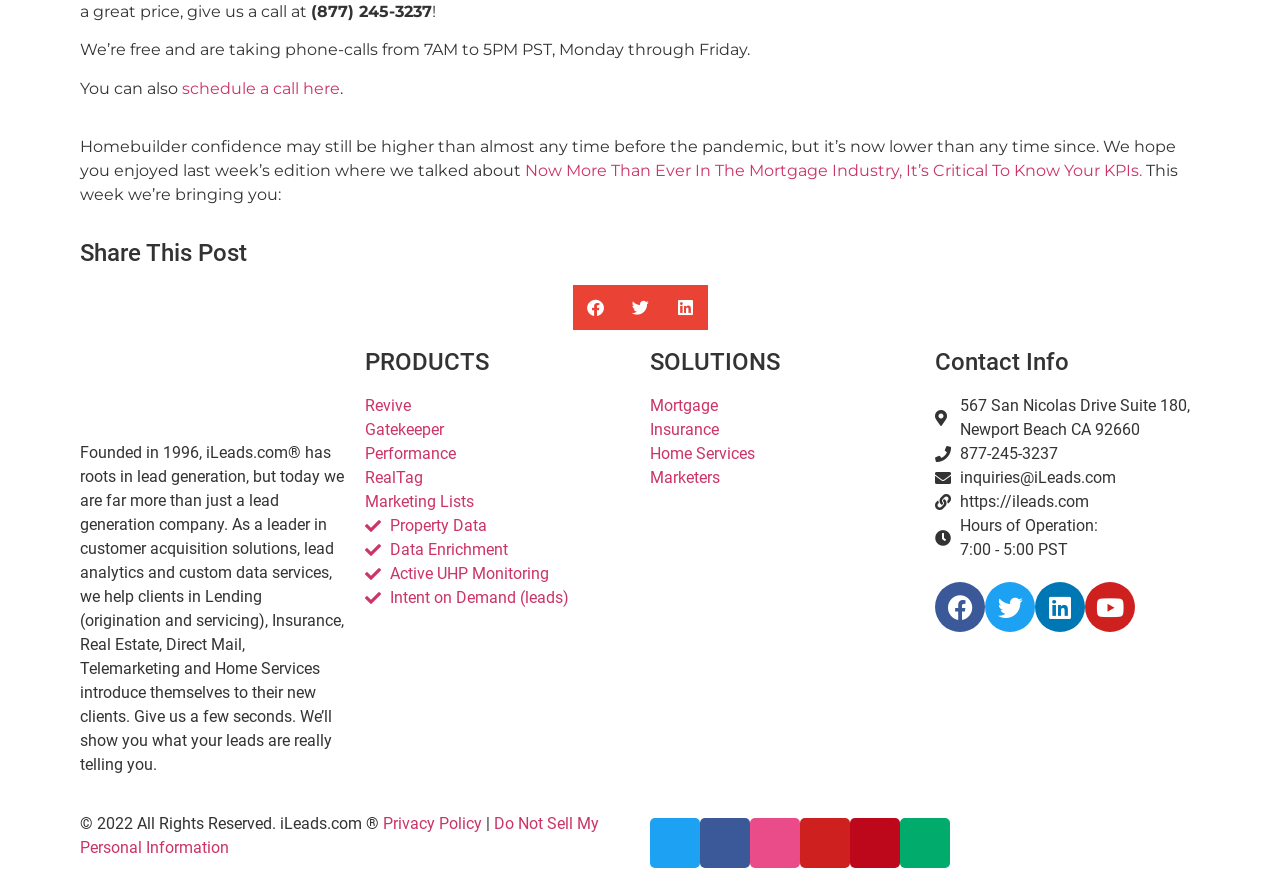Please identify the bounding box coordinates of the clickable area that will fulfill the following instruction: "Contact through email". The coordinates should be in the format of four float numbers between 0 and 1, i.e., [left, top, right, bottom].

[0.75, 0.53, 0.872, 0.551]